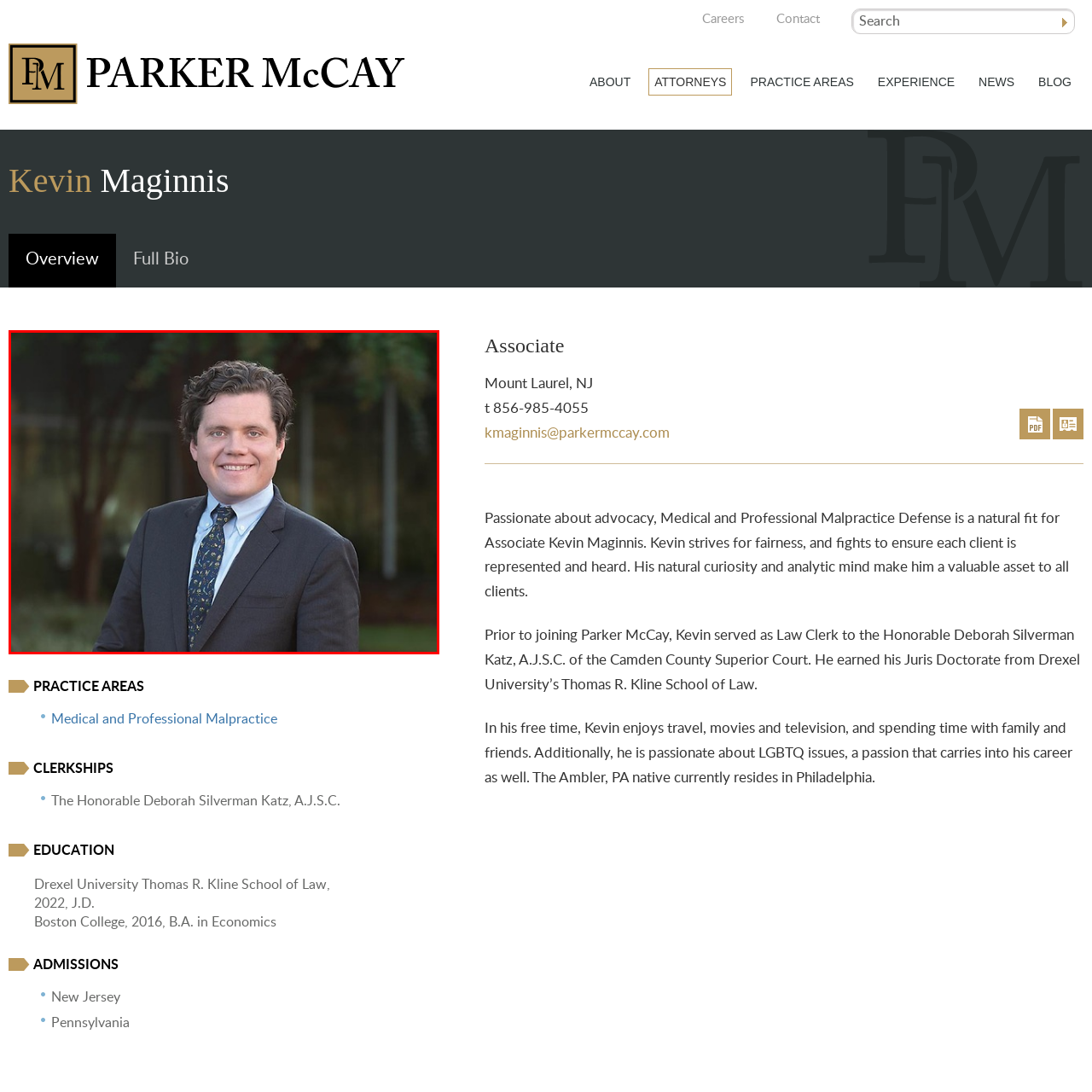Pay special attention to the segment of the image inside the red box and offer a detailed answer to the question that follows, based on what you see: What is the background of the portrait?

The caption describes the background of the portrait as a softly blurred outdoor setting, which implies a natural and calming environment that adds to the professional ambiance.